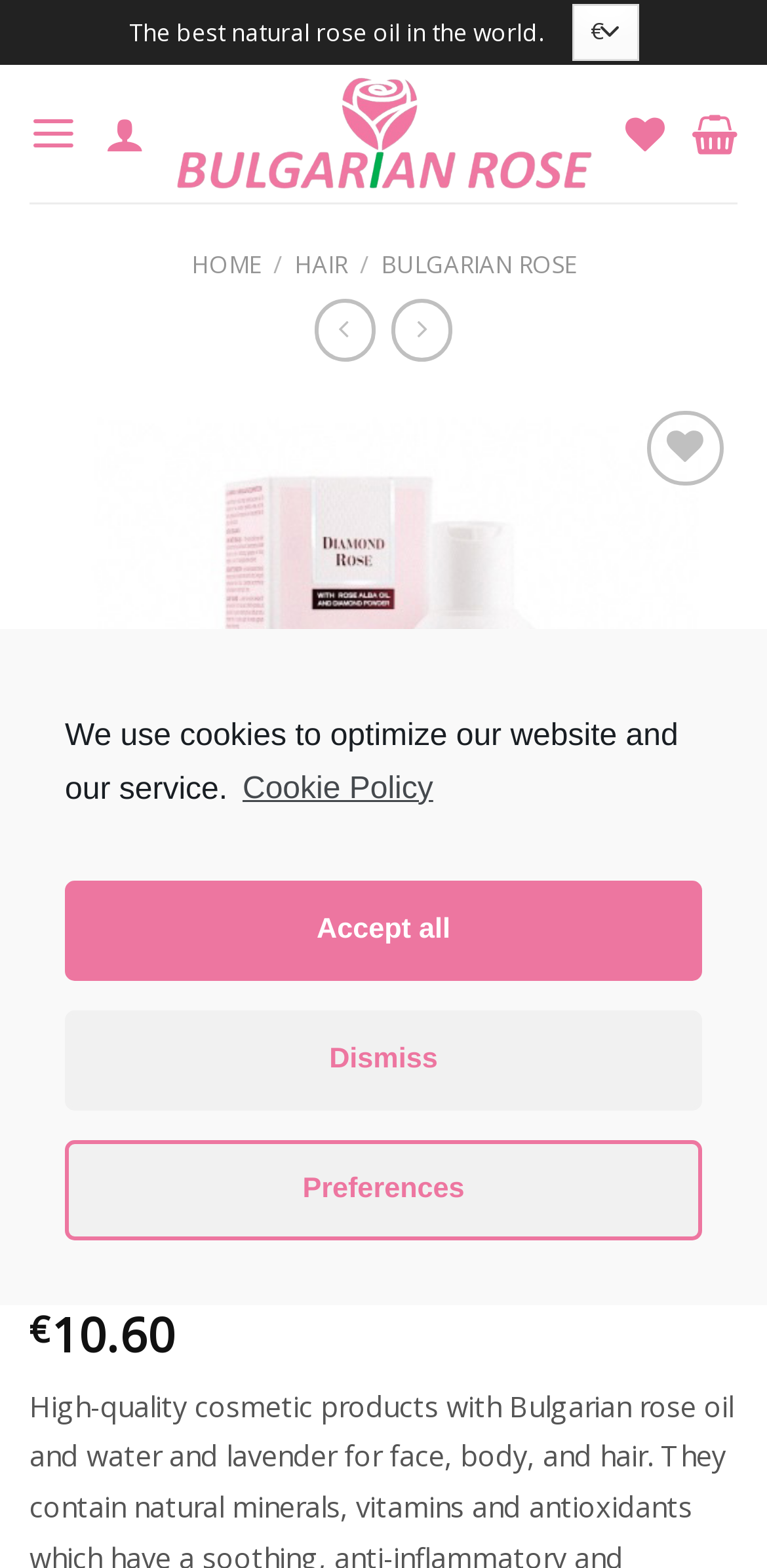Determine the bounding box coordinates of the region to click in order to accomplish the following instruction: "Click the 'BULGARIAN ROSE' link". Provide the coordinates as four float numbers between 0 and 1, specifically [left, top, right, bottom].

[0.497, 0.158, 0.75, 0.179]